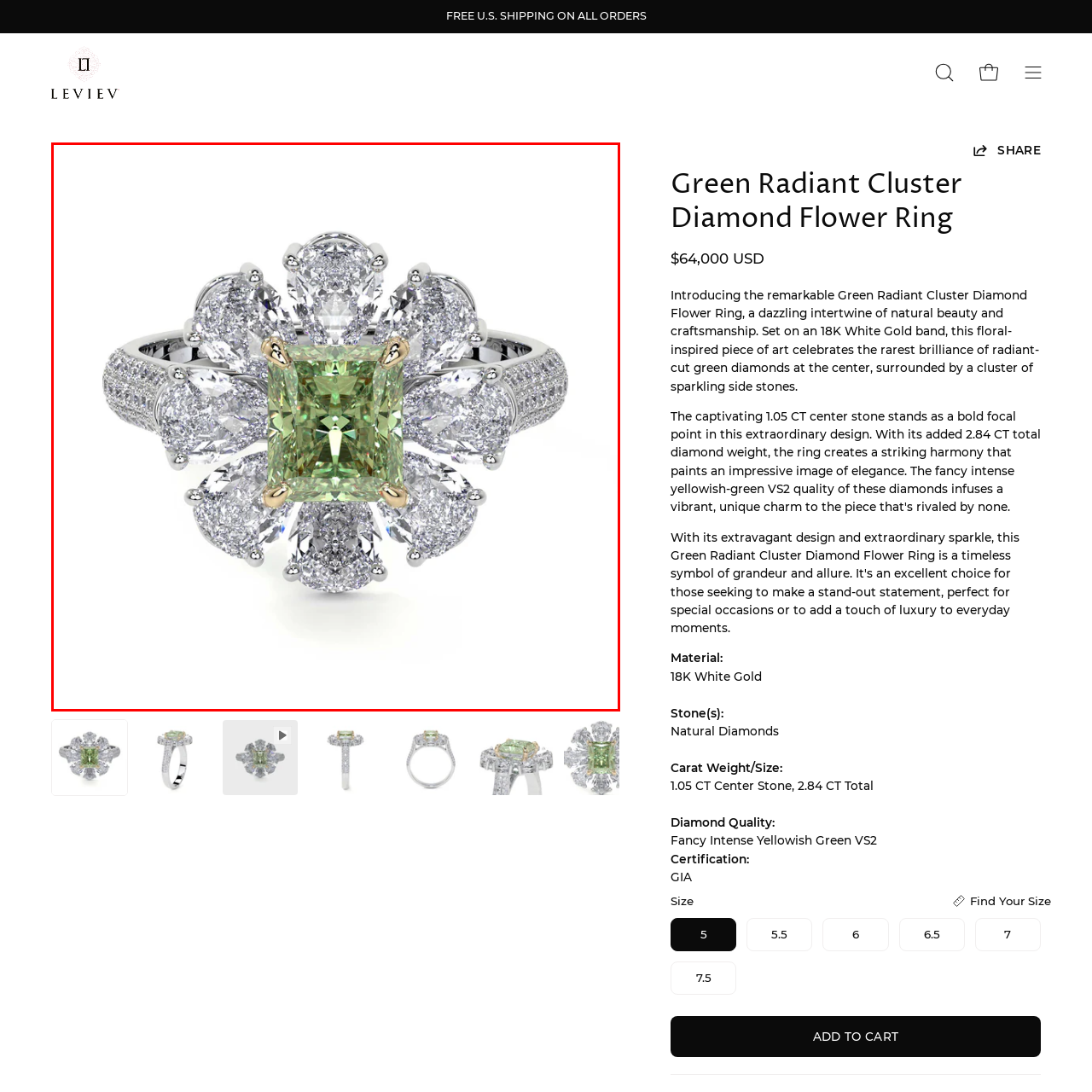Refer to the image within the red outline and provide a one-word or phrase answer to the question:
What is the material of the ring?

18K white gold